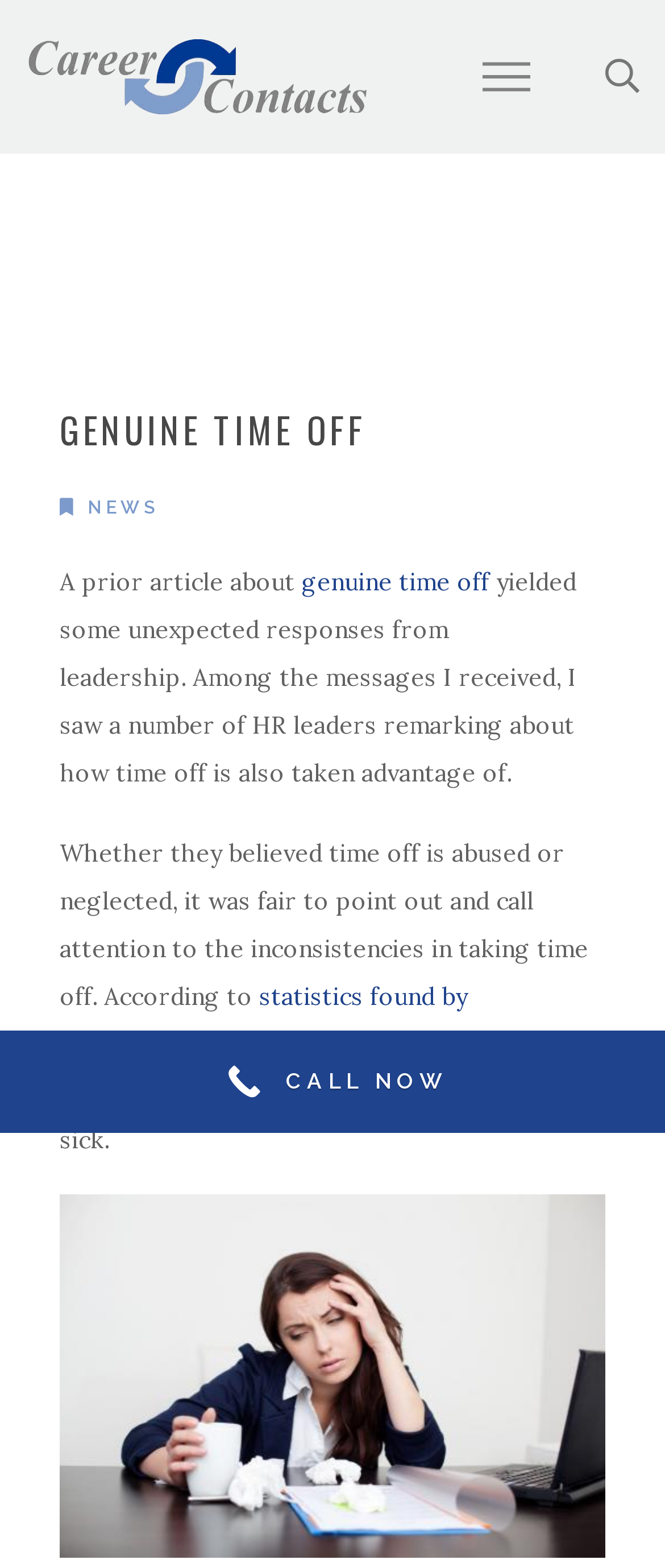Find the bounding box coordinates for the UI element whose description is: "statistics found by CareerBuilder". The coordinates should be four float numbers between 0 and 1, in the format [left, top, right, bottom].

[0.09, 0.625, 0.703, 0.675]